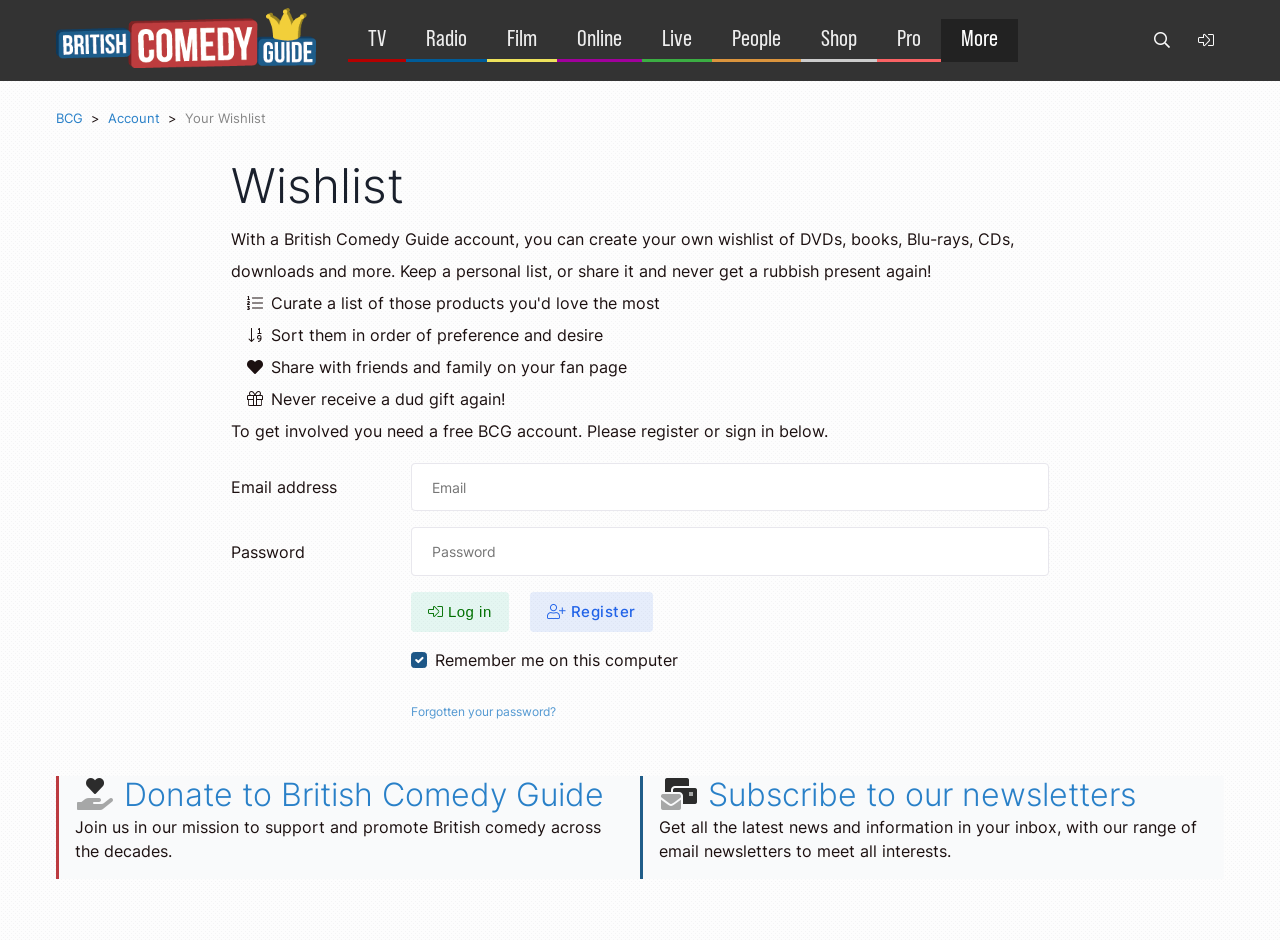Respond to the following query with just one word or a short phrase: 
What is required to get involved with the wishlist feature?

A free BCG account